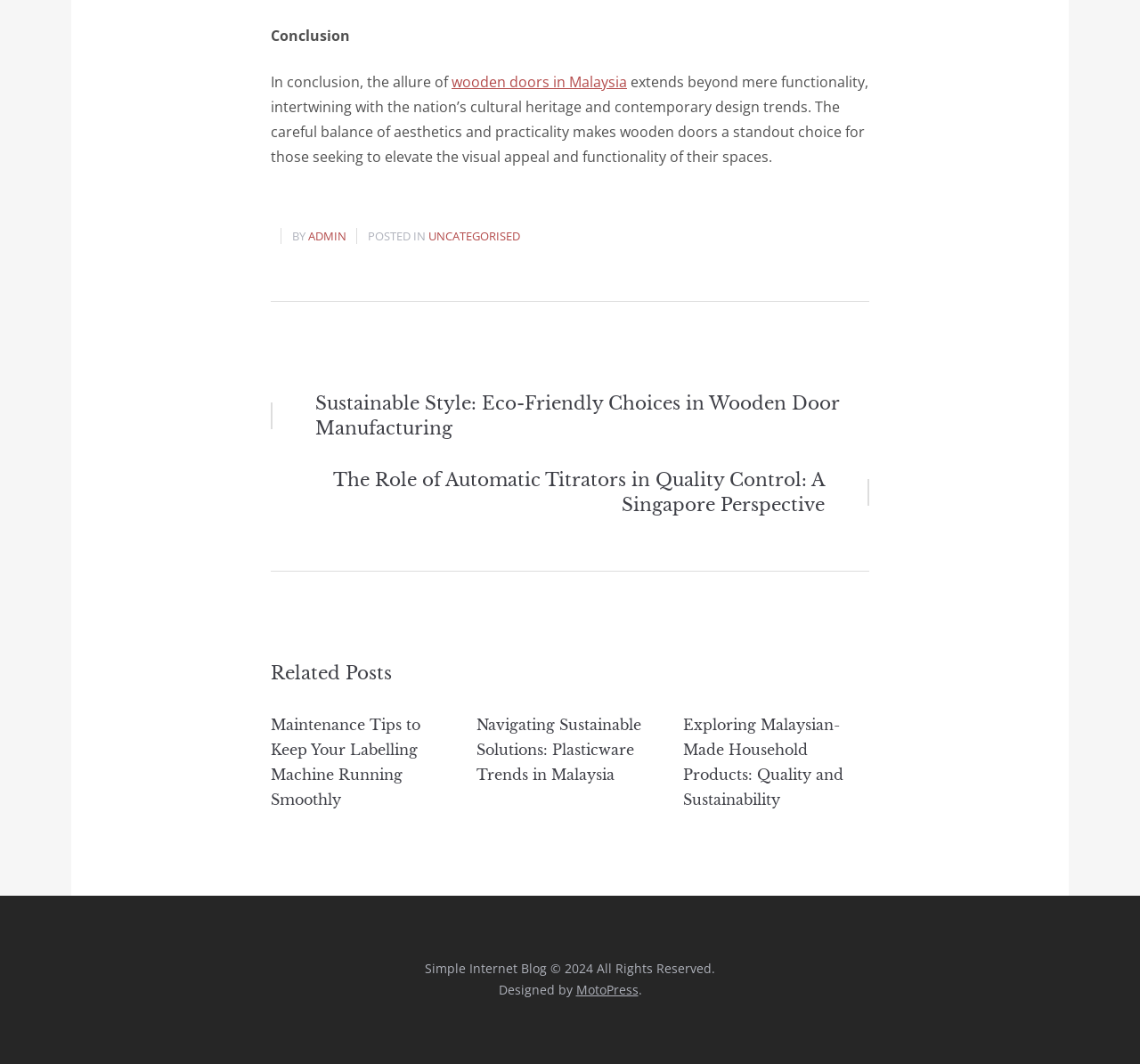Provide a brief response to the question below using one word or phrase:
What is the copyright year of the website?

2024